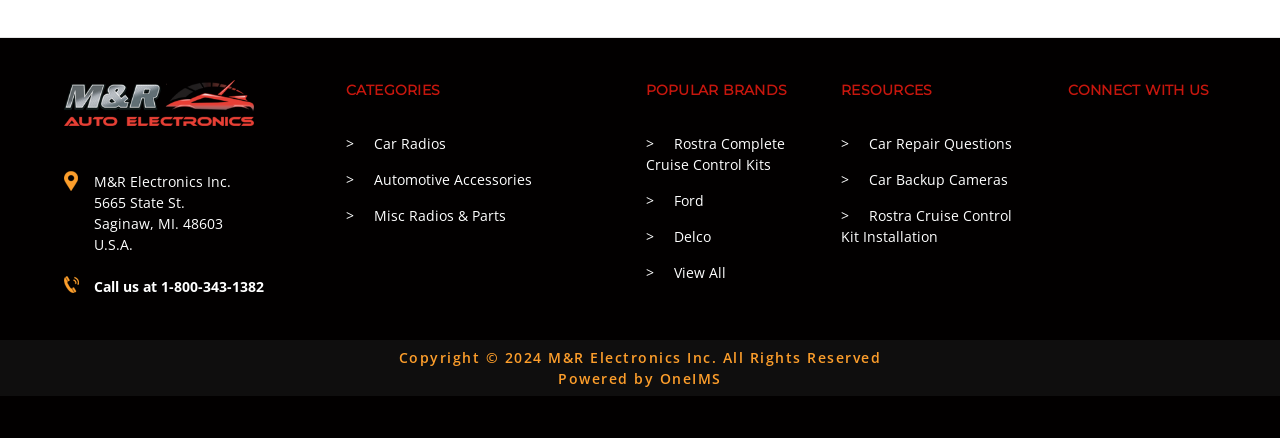Determine the bounding box coordinates for the area that needs to be clicked to fulfill this task: "Call M&R Electronics". The coordinates must be given as four float numbers between 0 and 1, i.e., [left, top, right, bottom].

[0.073, 0.631, 0.206, 0.675]